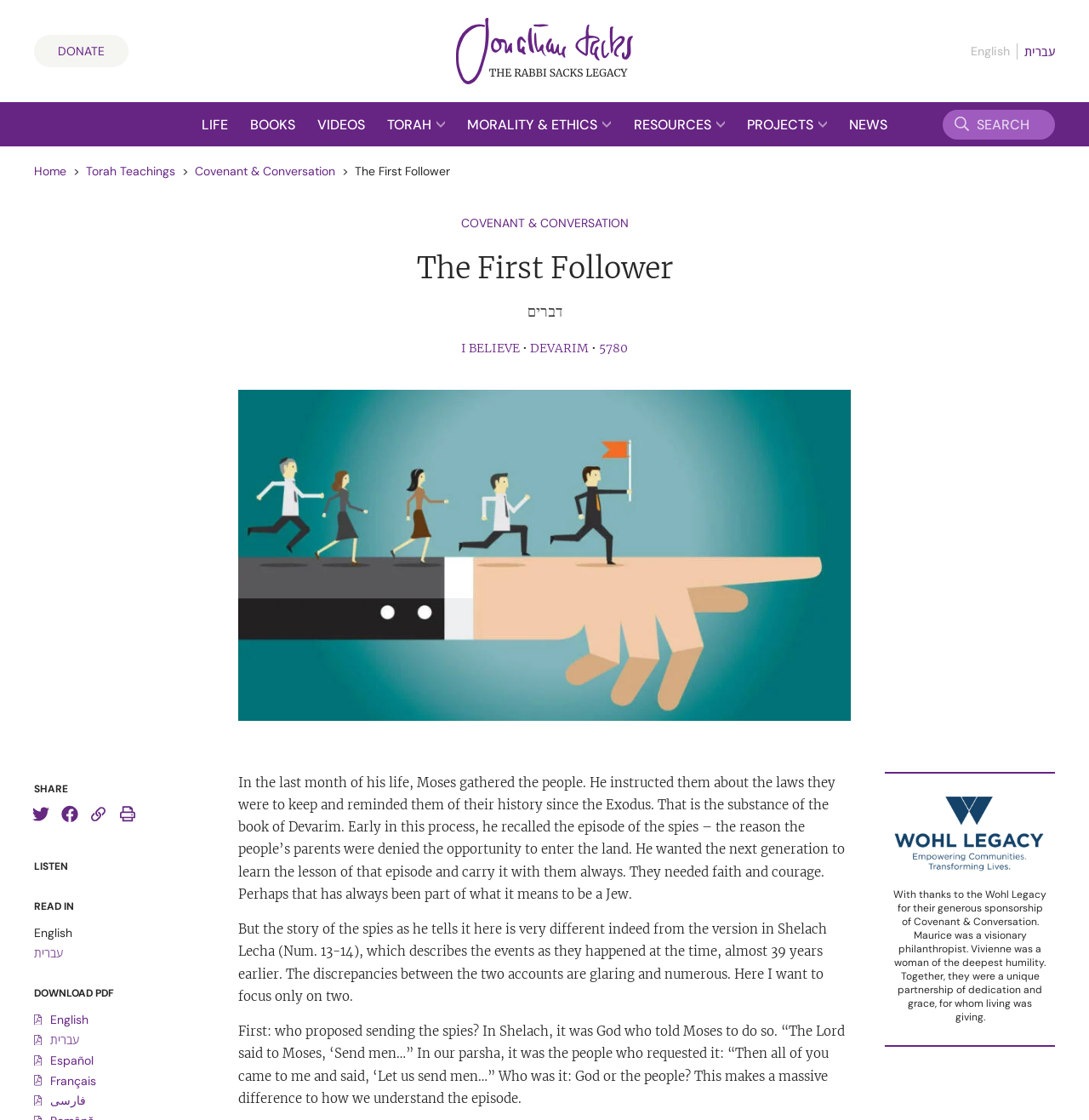What is the name of the Rabbi?
Please provide a comprehensive answer based on the contents of the image.

The name of the Rabbi can be found in the link 'The Rabbi Sacks Legacy' at the top of the webpage, which suggests that the webpage is related to the legacy of Rabbi Jonathan Sacks.